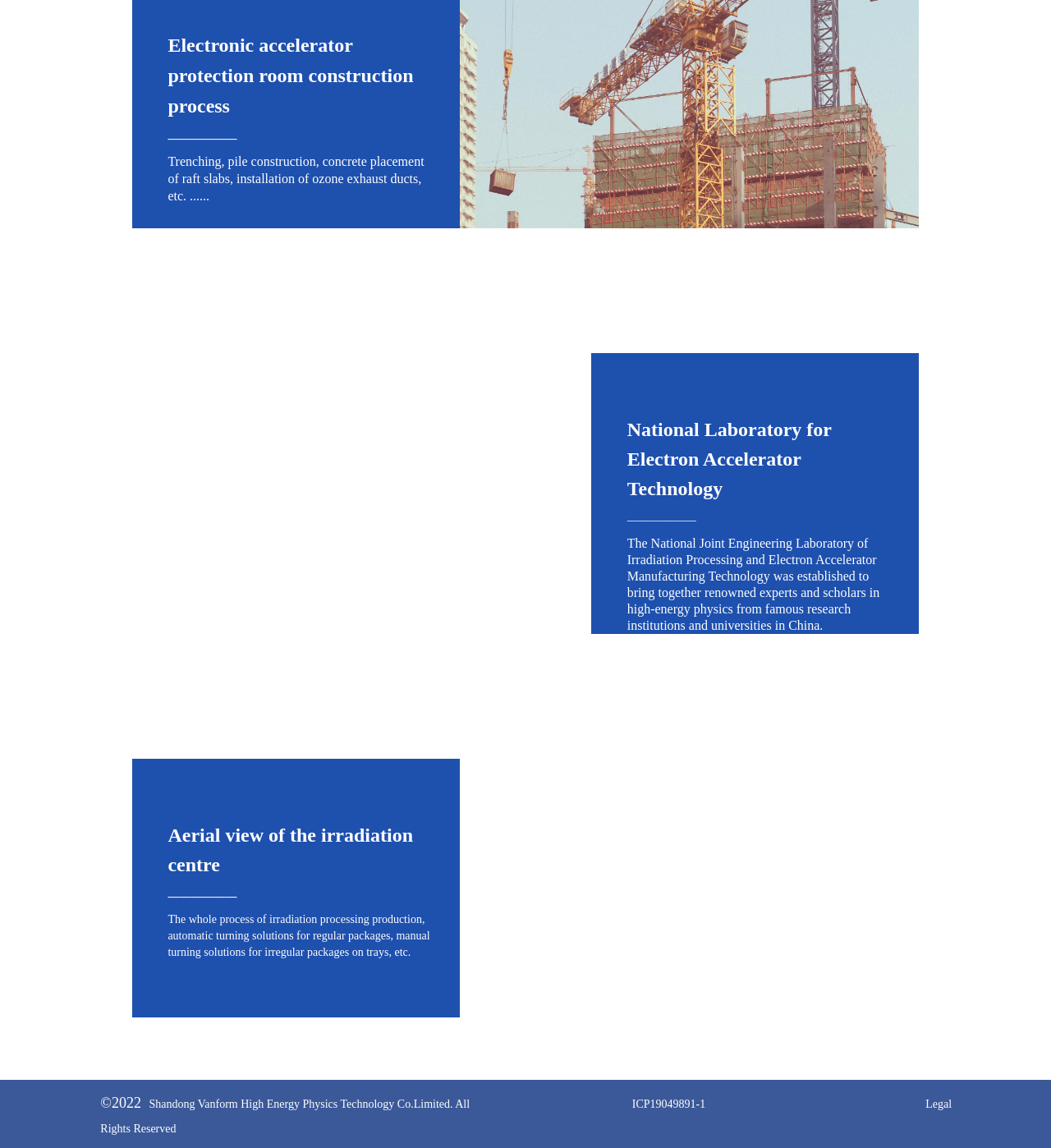Specify the bounding box coordinates (top-left x, top-left y, bottom-right x, bottom-right y) of the UI element in the screenshot that matches this description: Legal

[0.881, 0.956, 0.906, 0.967]